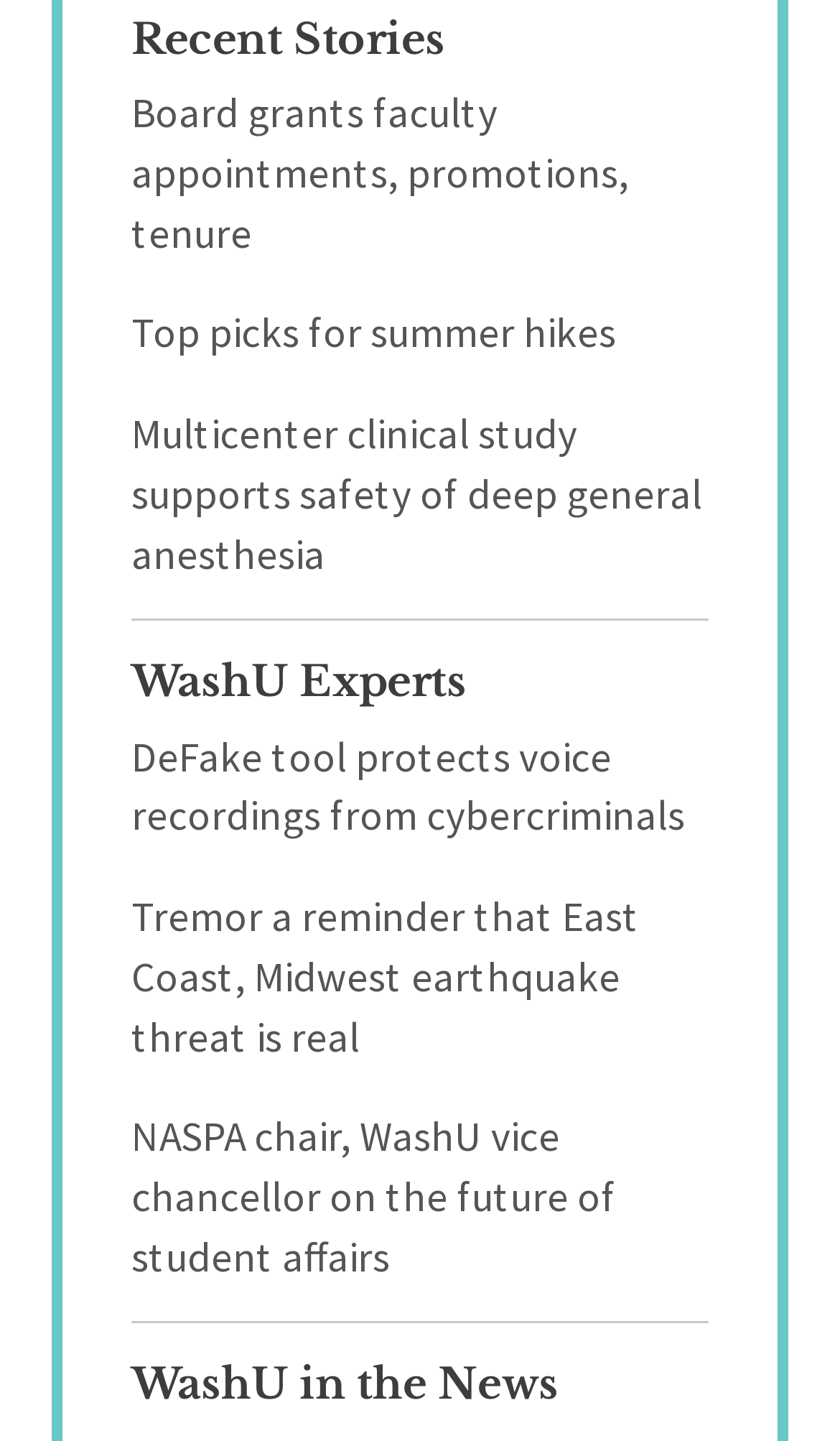Provide your answer in one word or a succinct phrase for the question: 
What is the last story under 'WashU Experts'?

NASPA chair, WashU vice chancellor on the future of student affairs